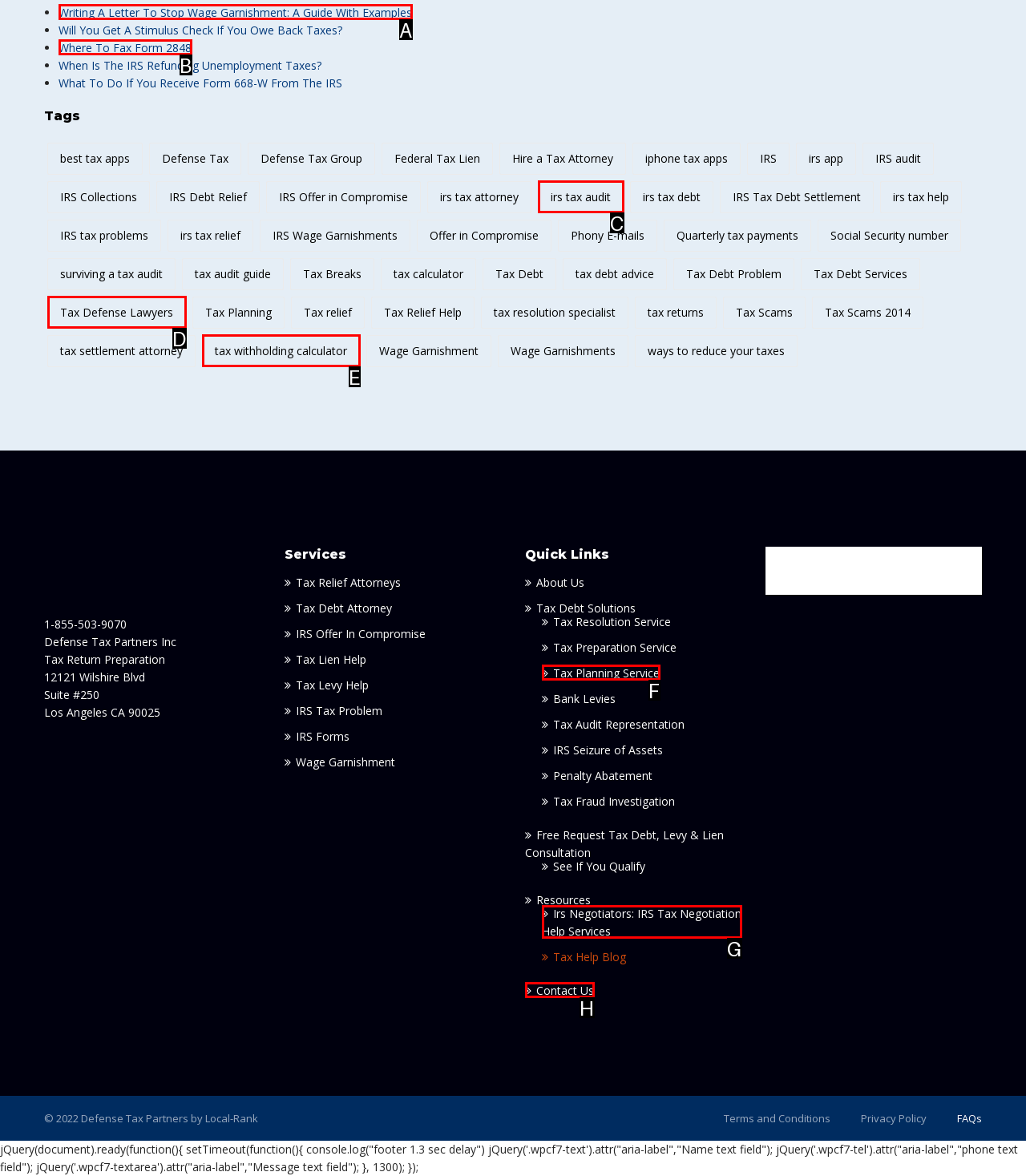Given the description: Contact Us, select the HTML element that best matches it. Reply with the letter of your chosen option.

H